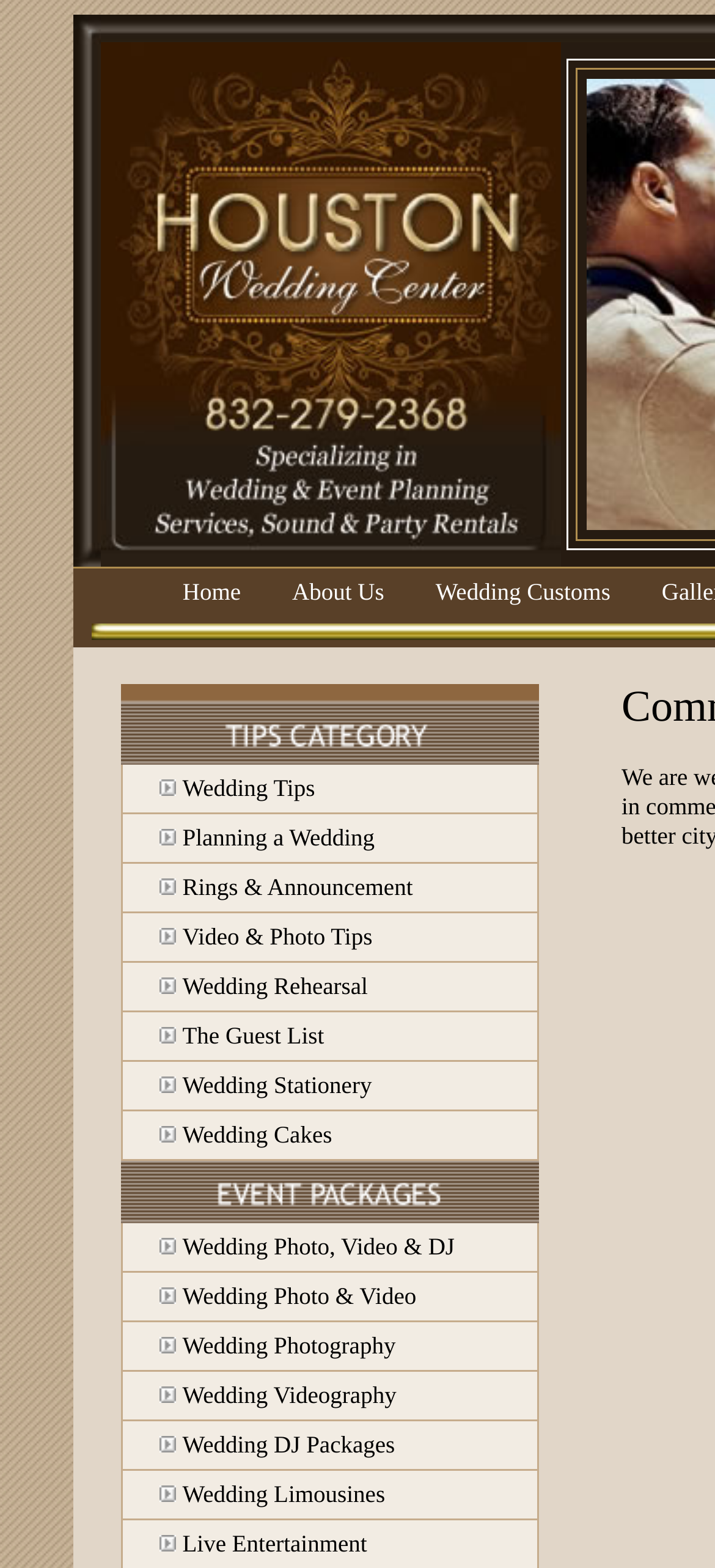Please determine the bounding box coordinates of the element's region to click for the following instruction: "click the logo".

None